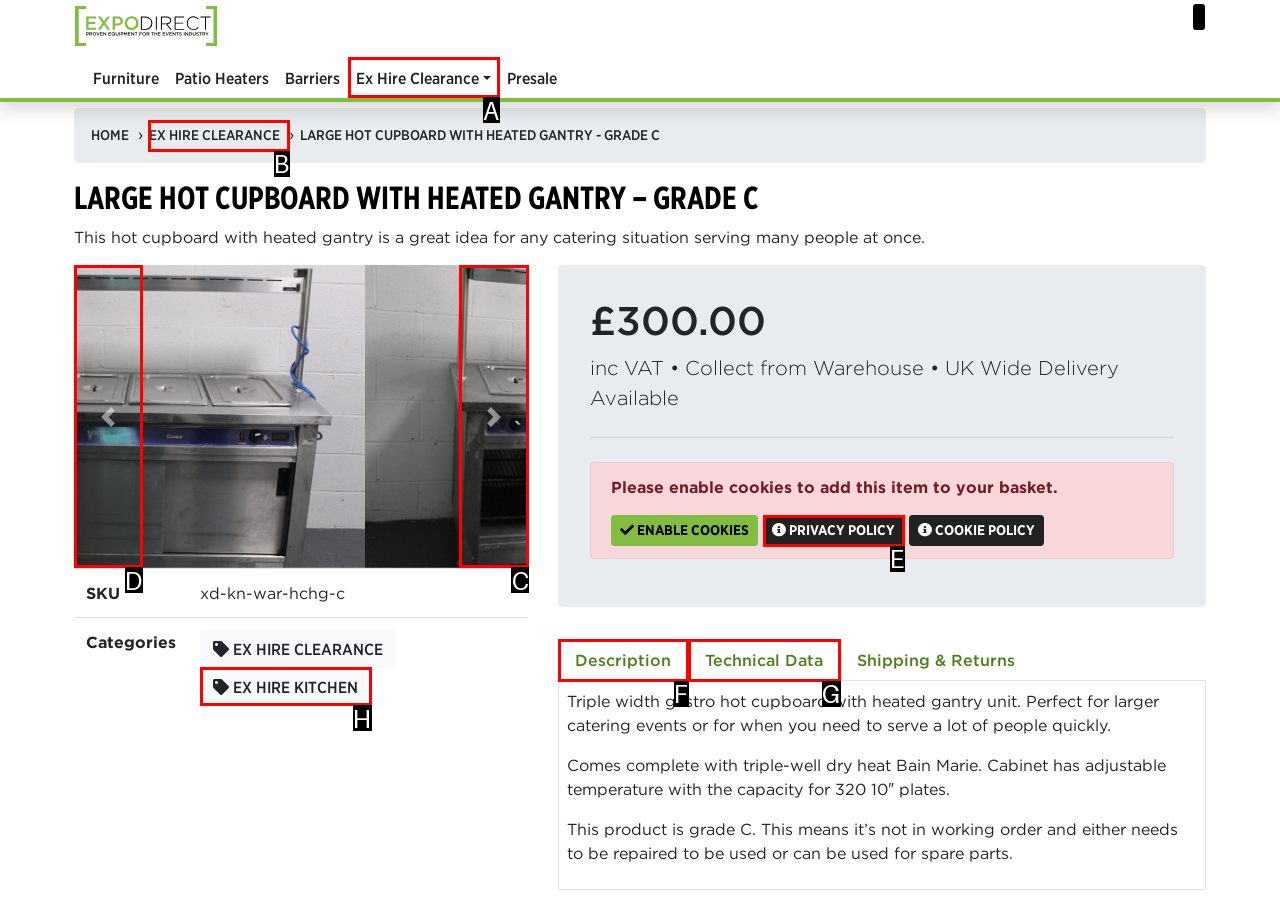Tell me which one HTML element I should click to complete the following task: Click the 'Next' button Answer with the option's letter from the given choices directly.

C